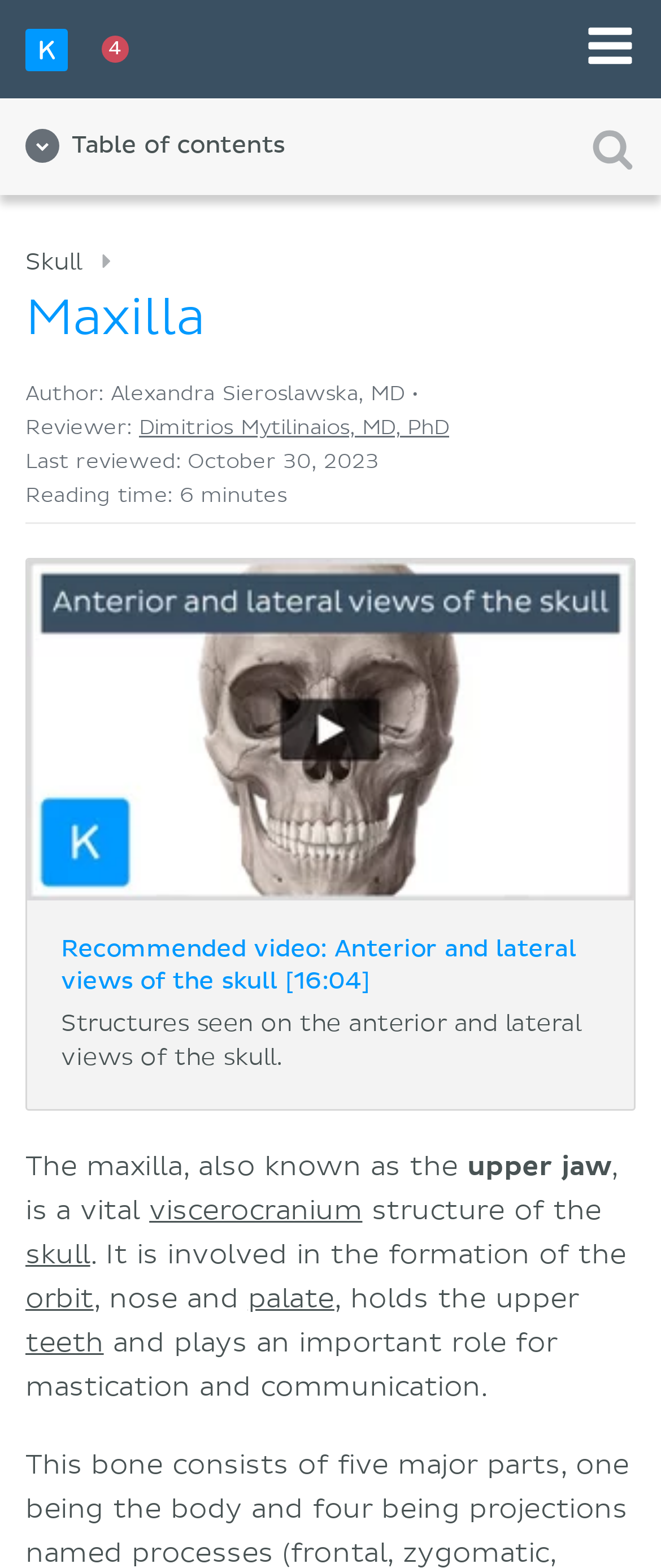Find the bounding box coordinates for the area you need to click to carry out the instruction: "Go to the table of contents". The coordinates should be four float numbers between 0 and 1, indicated as [left, top, right, bottom].

[0.038, 0.063, 0.431, 0.124]